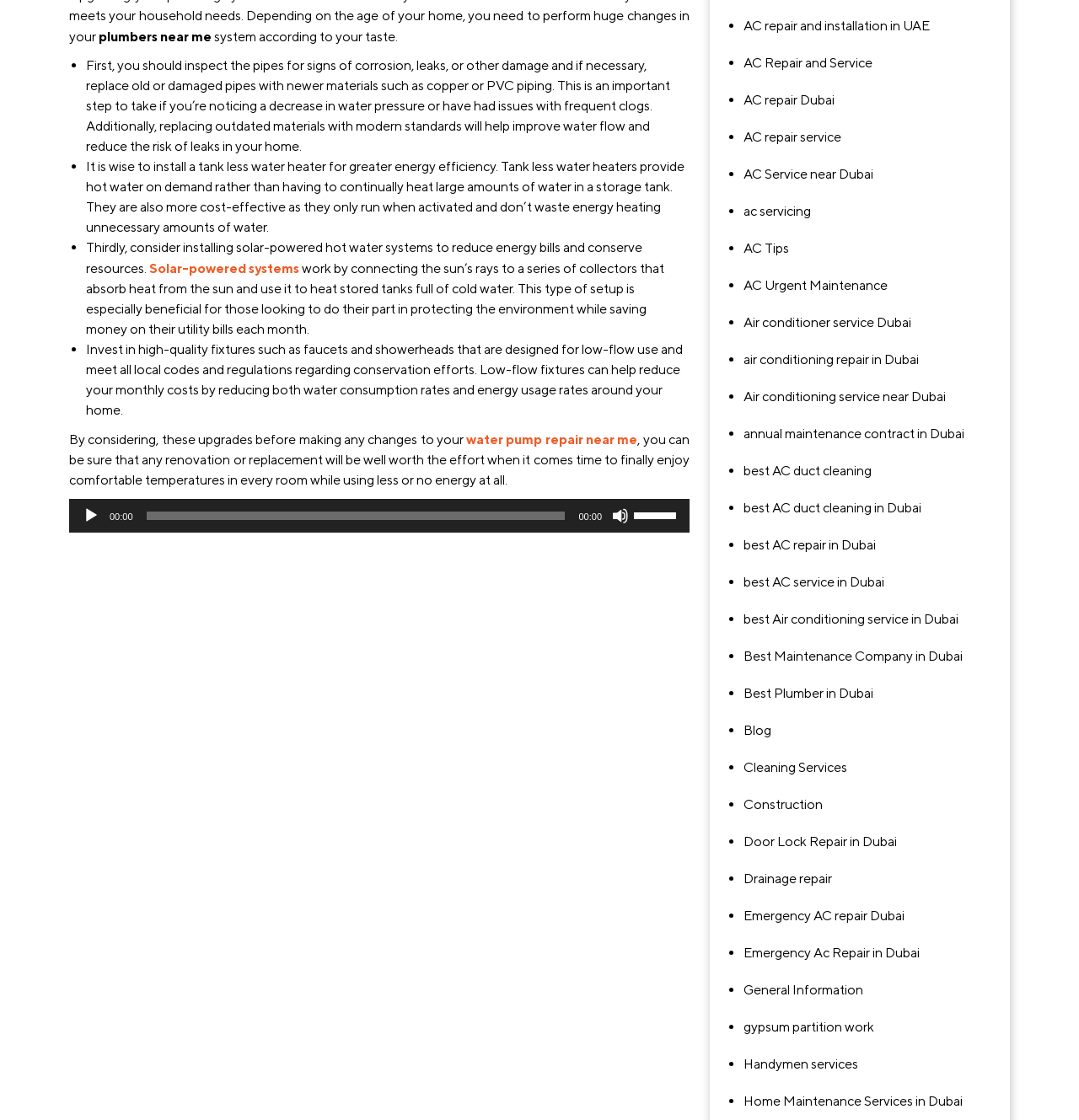From the webpage screenshot, identify the region described by Best Maintenance Company in Dubai. Provide the bounding box coordinates as (top-left x, top-left y, bottom-right x, bottom-right y), with each value being a floating point number between 0 and 1.

[0.689, 0.569, 0.92, 0.602]